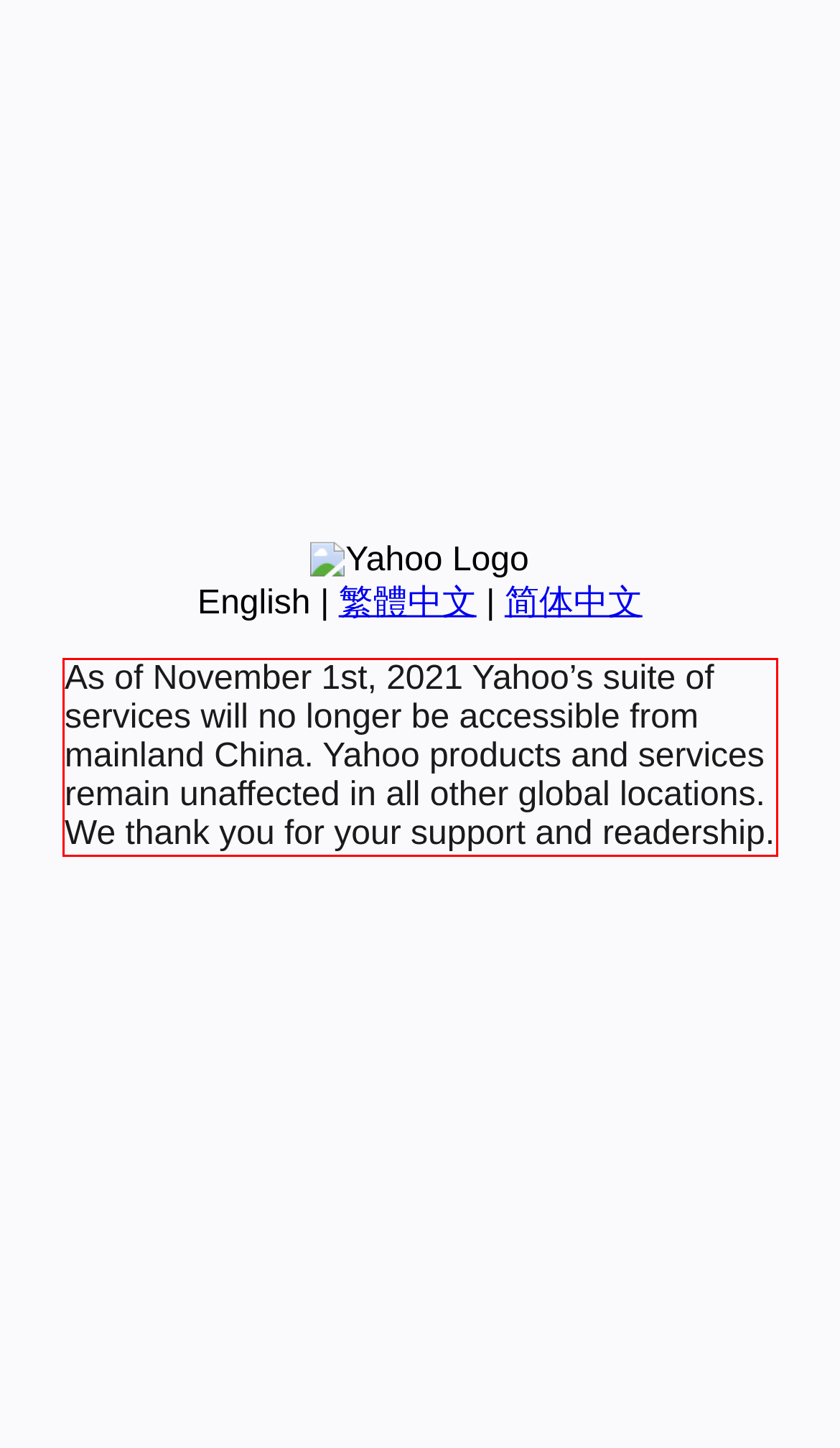Examine the screenshot of the webpage, locate the red bounding box, and generate the text contained within it.

As of November 1st, 2021 Yahoo’s suite of services will no longer be accessible from mainland China. Yahoo products and services remain unaffected in all other global locations. We thank you for your support and readership.